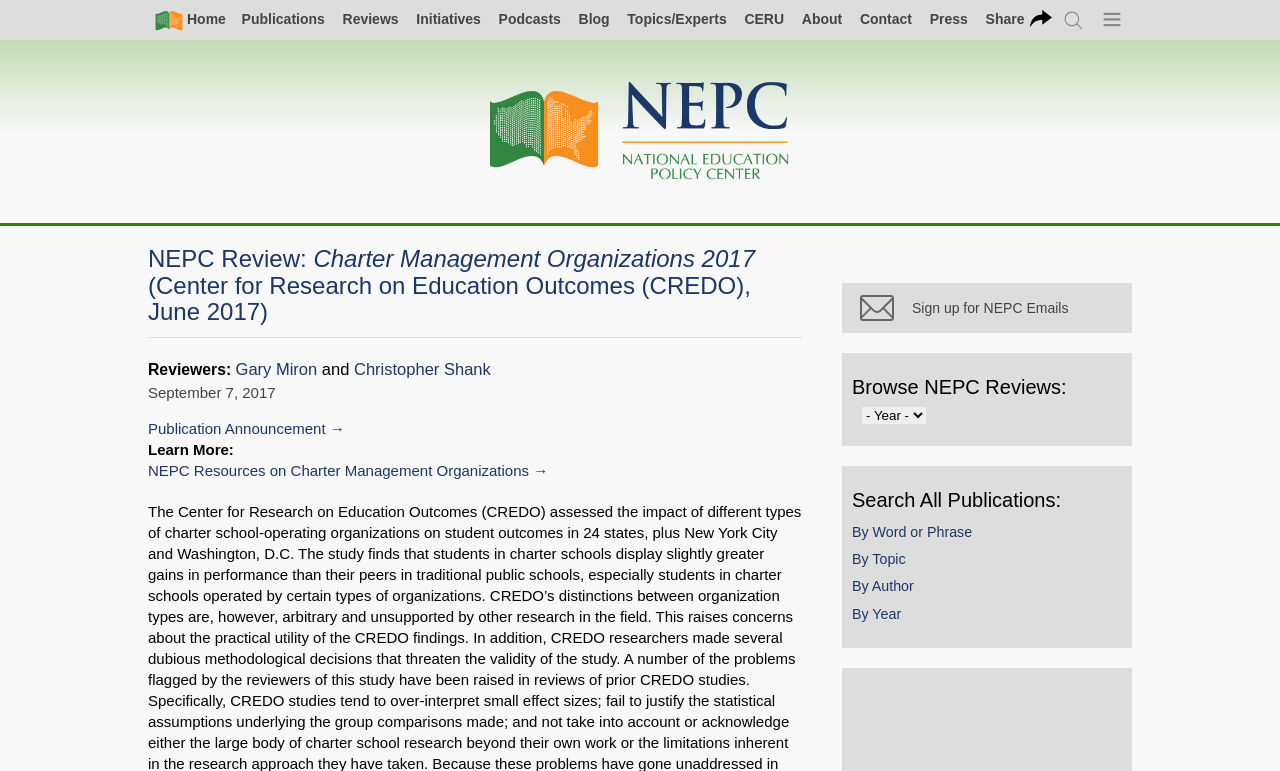Specify the bounding box coordinates for the region that must be clicked to perform the given instruction: "Browse NEPC Reviews by year".

[0.673, 0.528, 0.723, 0.55]